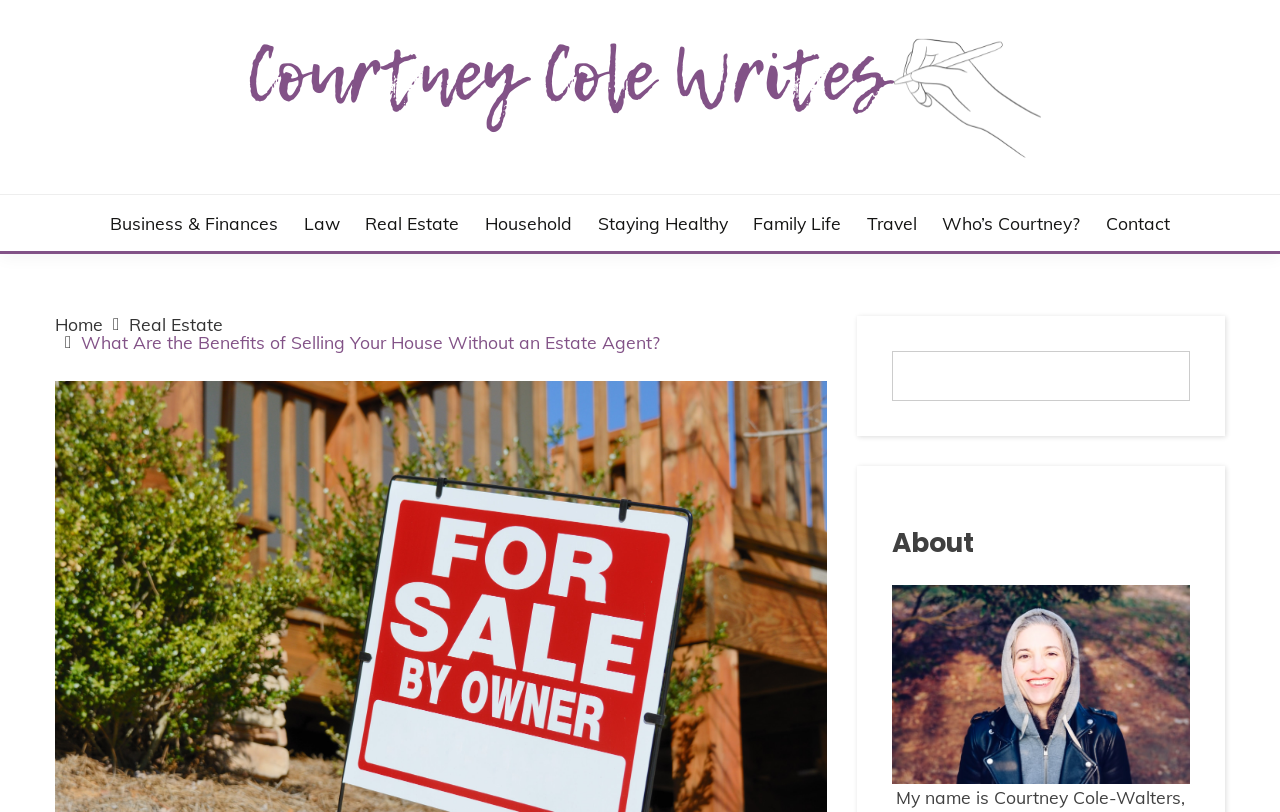Predict the bounding box of the UI element that fits this description: "Courtney Cole Writes".

[0.043, 0.201, 0.544, 0.291]